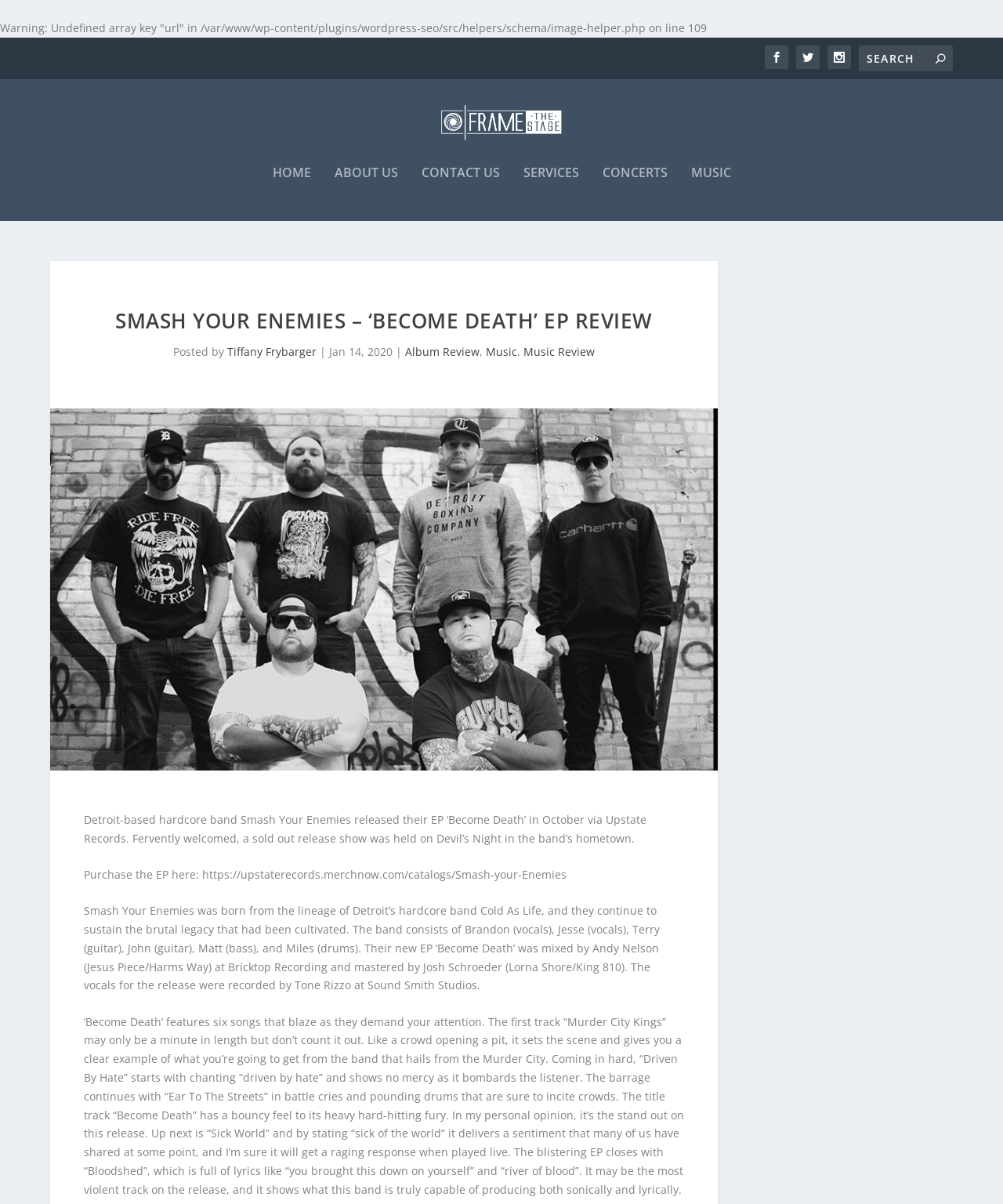What is the name of the band reviewed?
Please provide a comprehensive and detailed answer to the question.

The name of the band reviewed can be found in the heading 'SMASH YOUR ENEMIES – ‘BECOME DEATH’ EP REVIEW' and also in the text 'Detroit-based hardcore band Smash Your Enemies released their EP ‘Become Death’ in October via Upstate Records.'